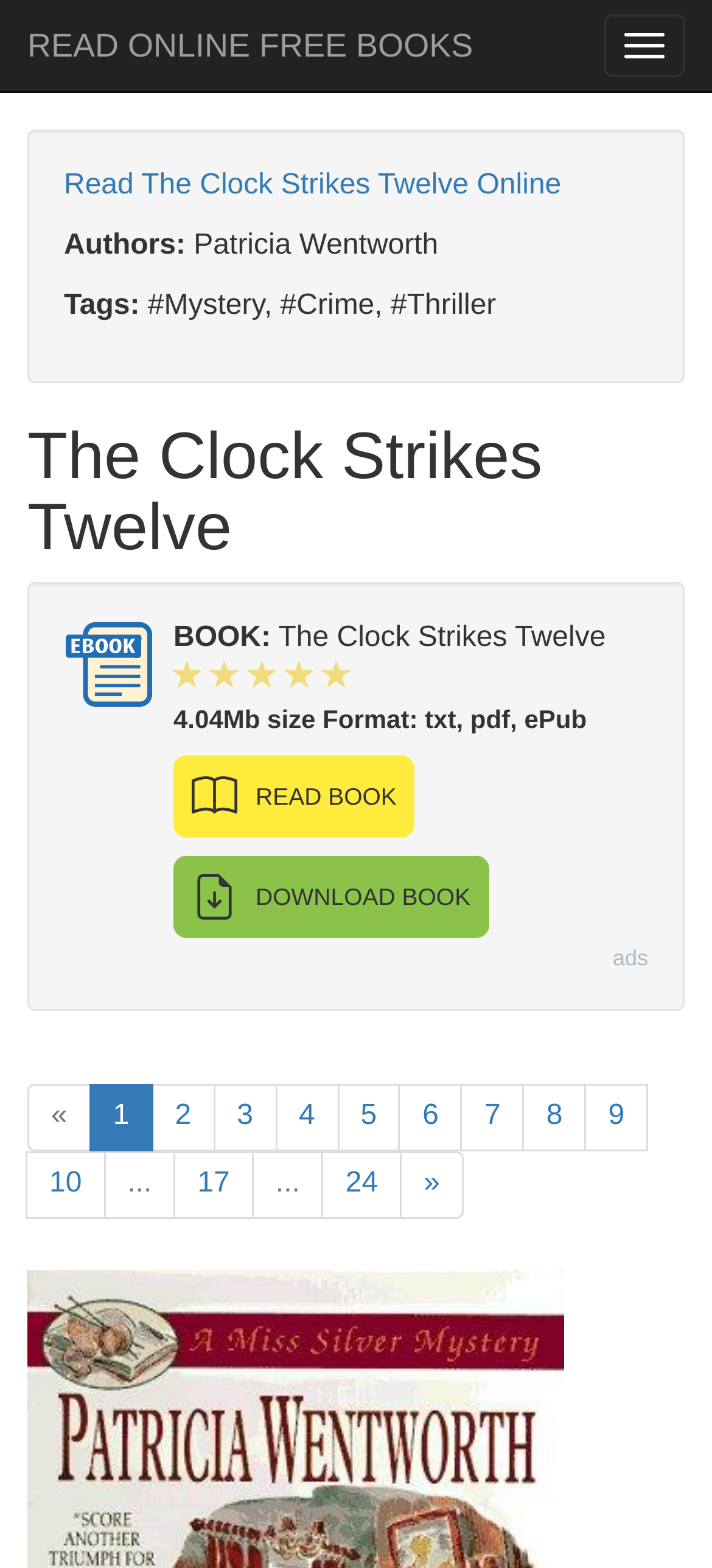Please determine the headline of the webpage and provide its content.

The Clock Strikes Twelve